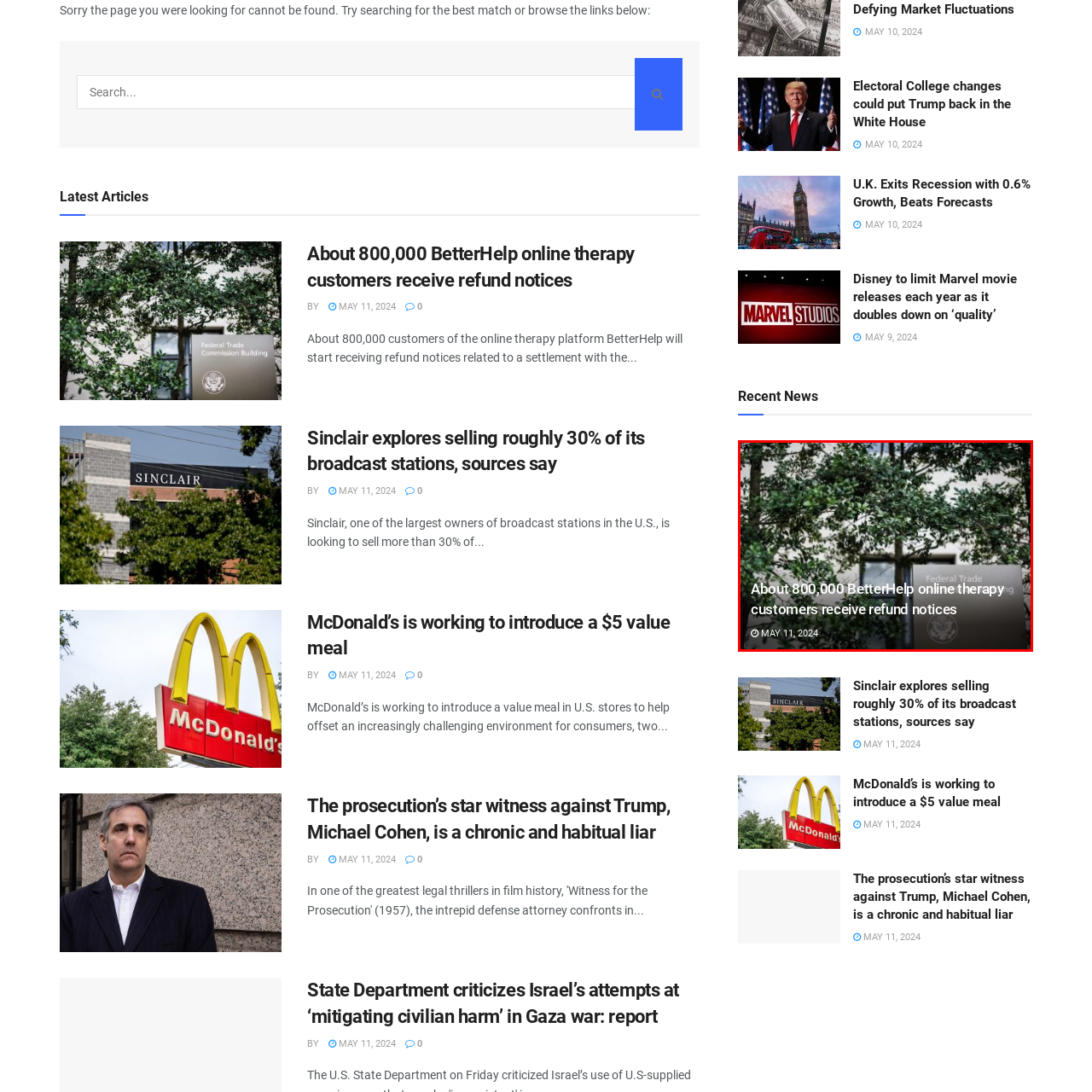Please provide a comprehensive description of the image highlighted by the red bounding box.

The image features a view of the Federal Trade Commission (FTC) building, partially obscured by lush green foliage. Prominently displayed in the foreground is a sign indicating the FTC's role in consumer protection. Accompanying this visual is a headline stating, "About 800,000 BetterHelp online therapy customers receive refund notices," alongside the date "MAY 11, 2024." This contextualizes the image within the recent developments regarding the BetterHelp online therapy platform, where a significant number of customers are set to receive refunds linked to a settlement, underlining ongoing consumer advocacy efforts.